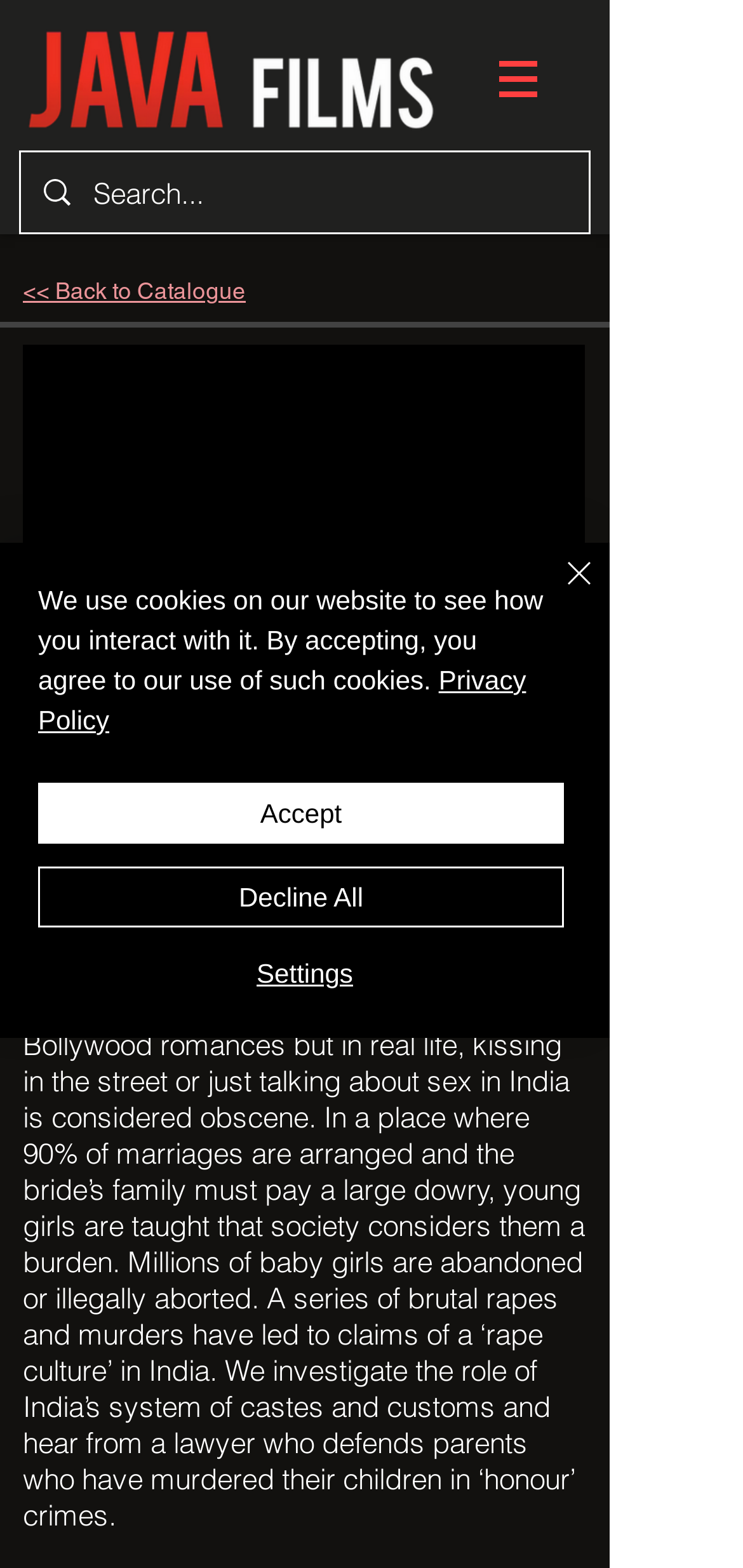Answer the question briefly using a single word or phrase: 
What is the purpose of the search box?

to search